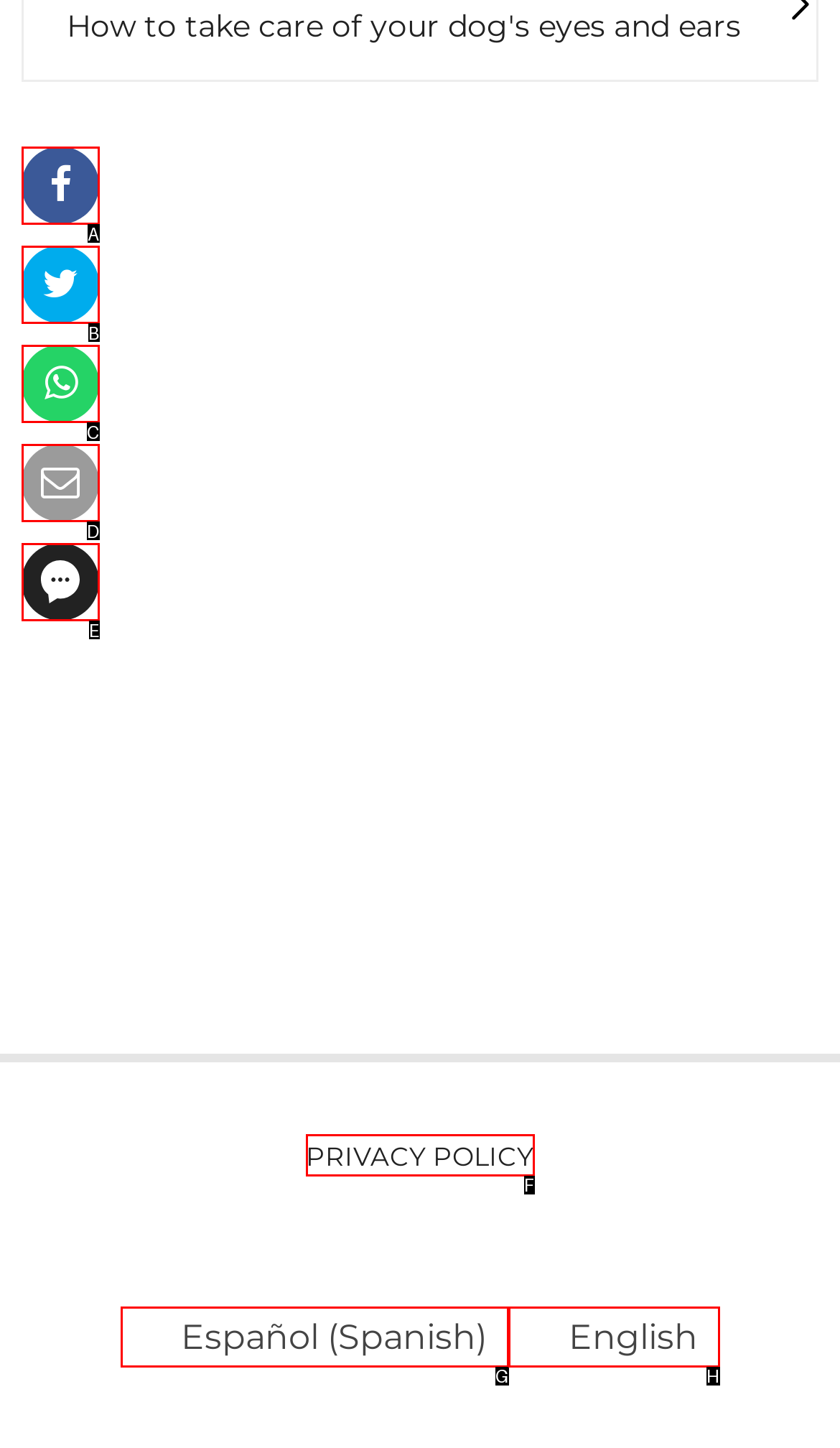Identify the matching UI element based on the description: Vectors Market
Reply with the letter from the available choices.

None